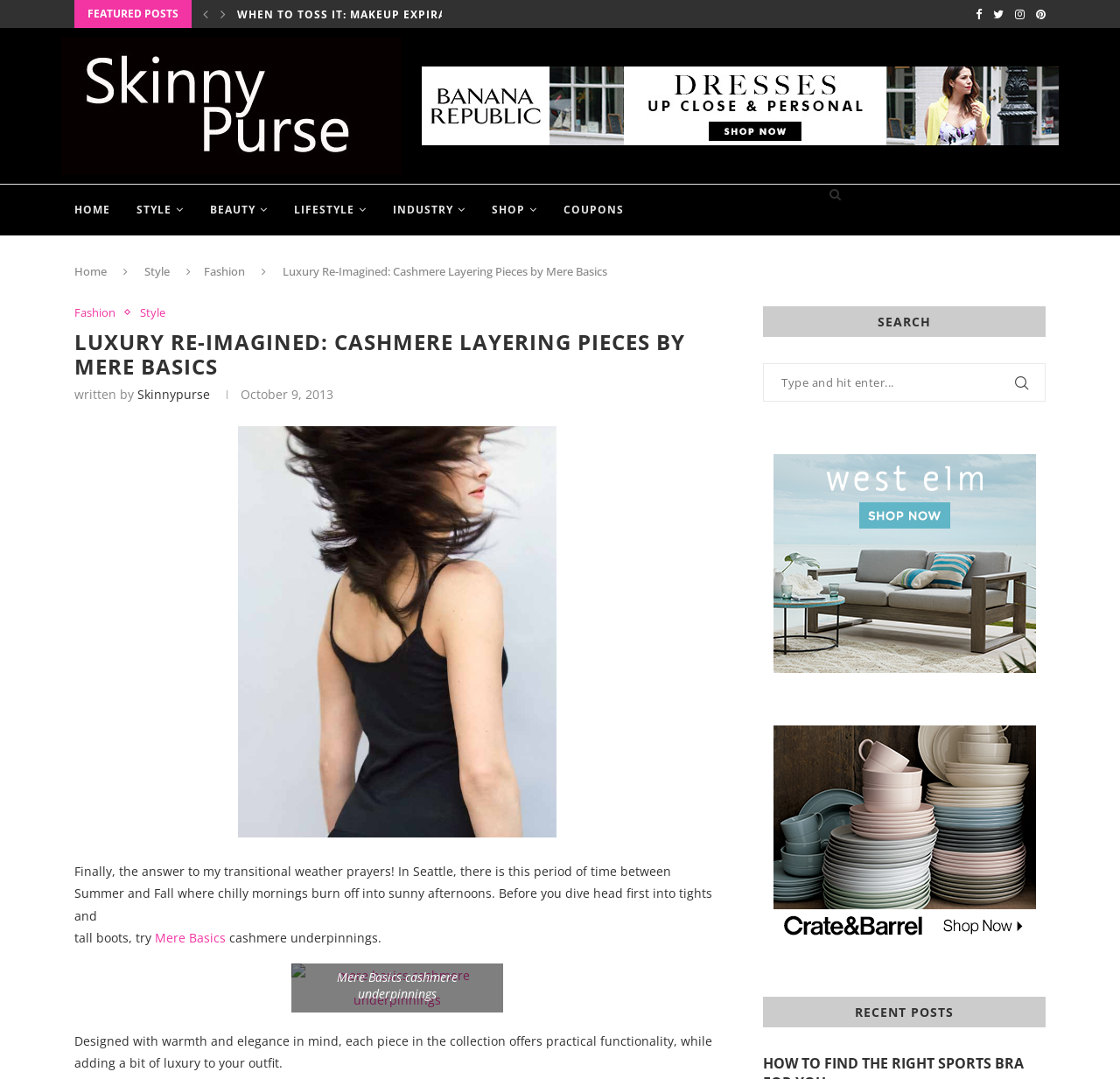Find the bounding box coordinates of the clickable area that will achieve the following instruction: "Search for something".

[0.682, 0.336, 0.934, 0.372]